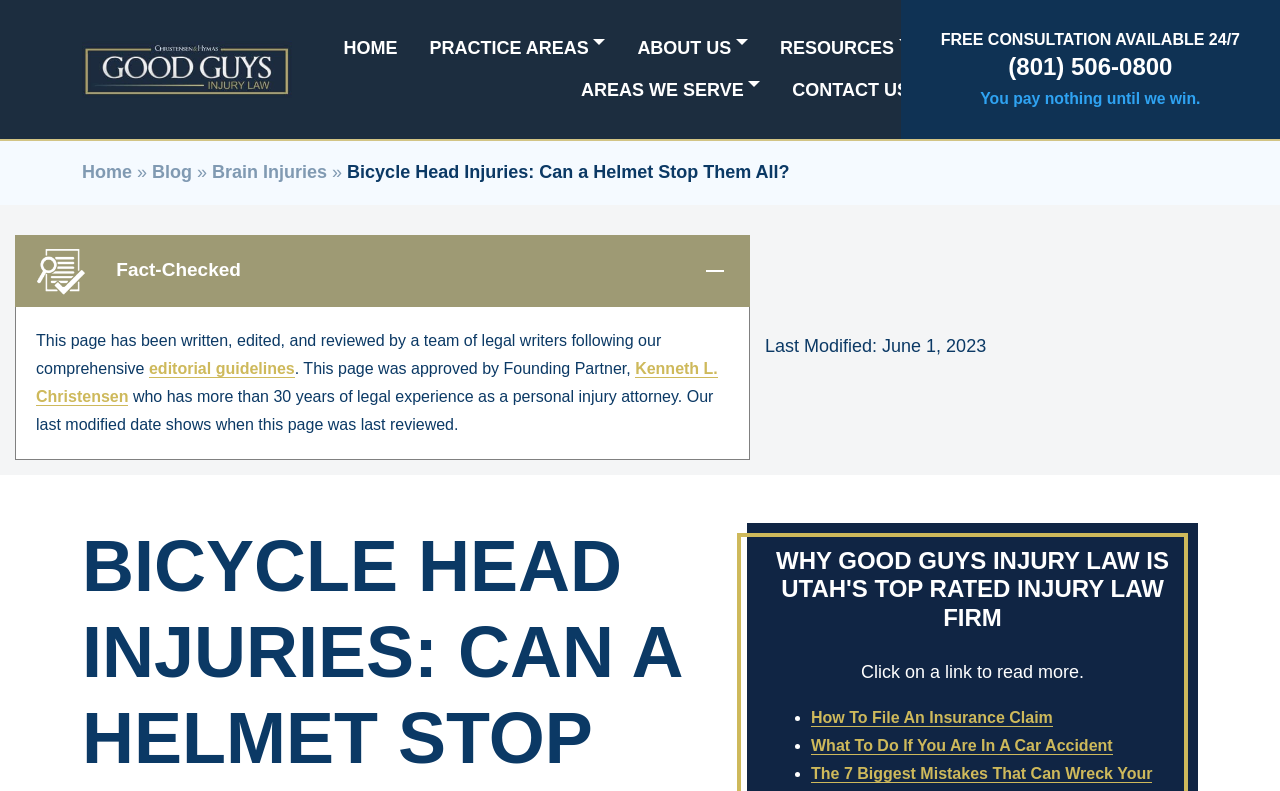How many links are there in the top navigation menu?
Please ensure your answer is as detailed and informative as possible.

I counted the number of link elements in the top navigation menu and found 5 links: 'HOME', 'PRACTICE AREAS', 'ABOUT US', 'RESOURCES', and 'CLIENT TESTIMONIALS'.